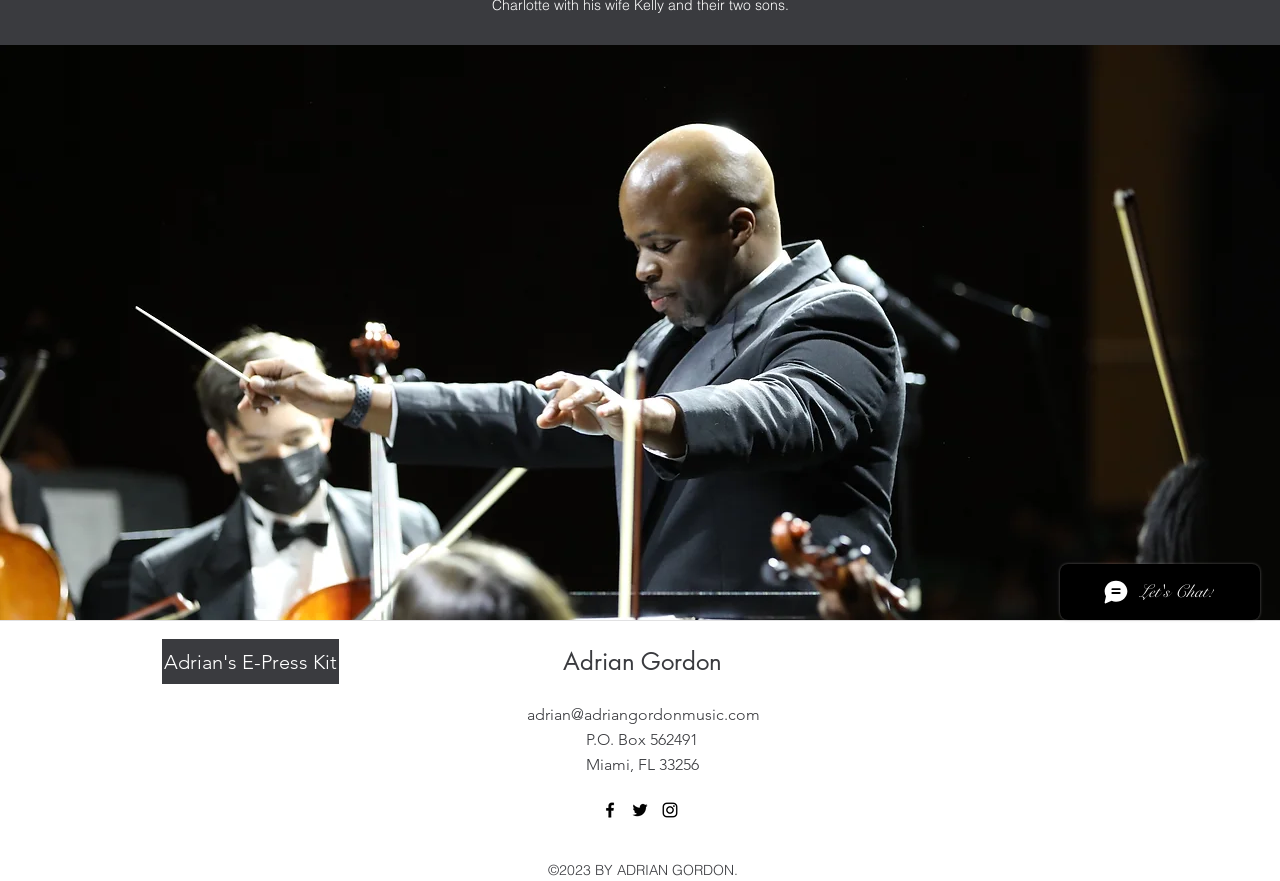Provide the bounding box coordinates in the format (top-left x, top-left y, bottom-right x, bottom-right y). All values are floating point numbers between 0 and 1. Determine the bounding box coordinate of the UI element described as: adrian@adriangordonmusic.com

[0.411, 0.8, 0.593, 0.822]